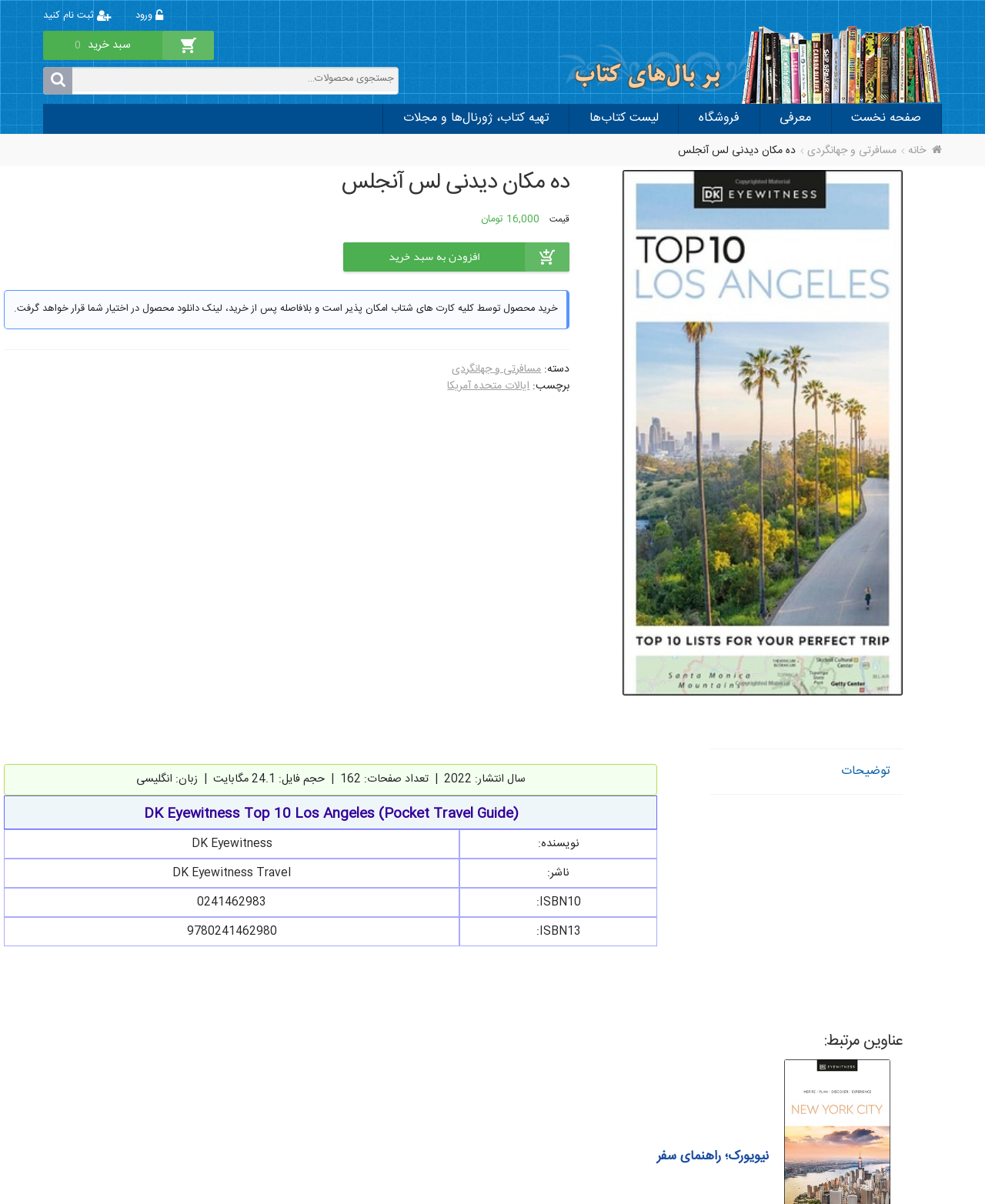Provide the bounding box coordinates for the area that should be clicked to complete the instruction: "switch to the descriptions tab".

[0.721, 0.622, 0.917, 0.66]